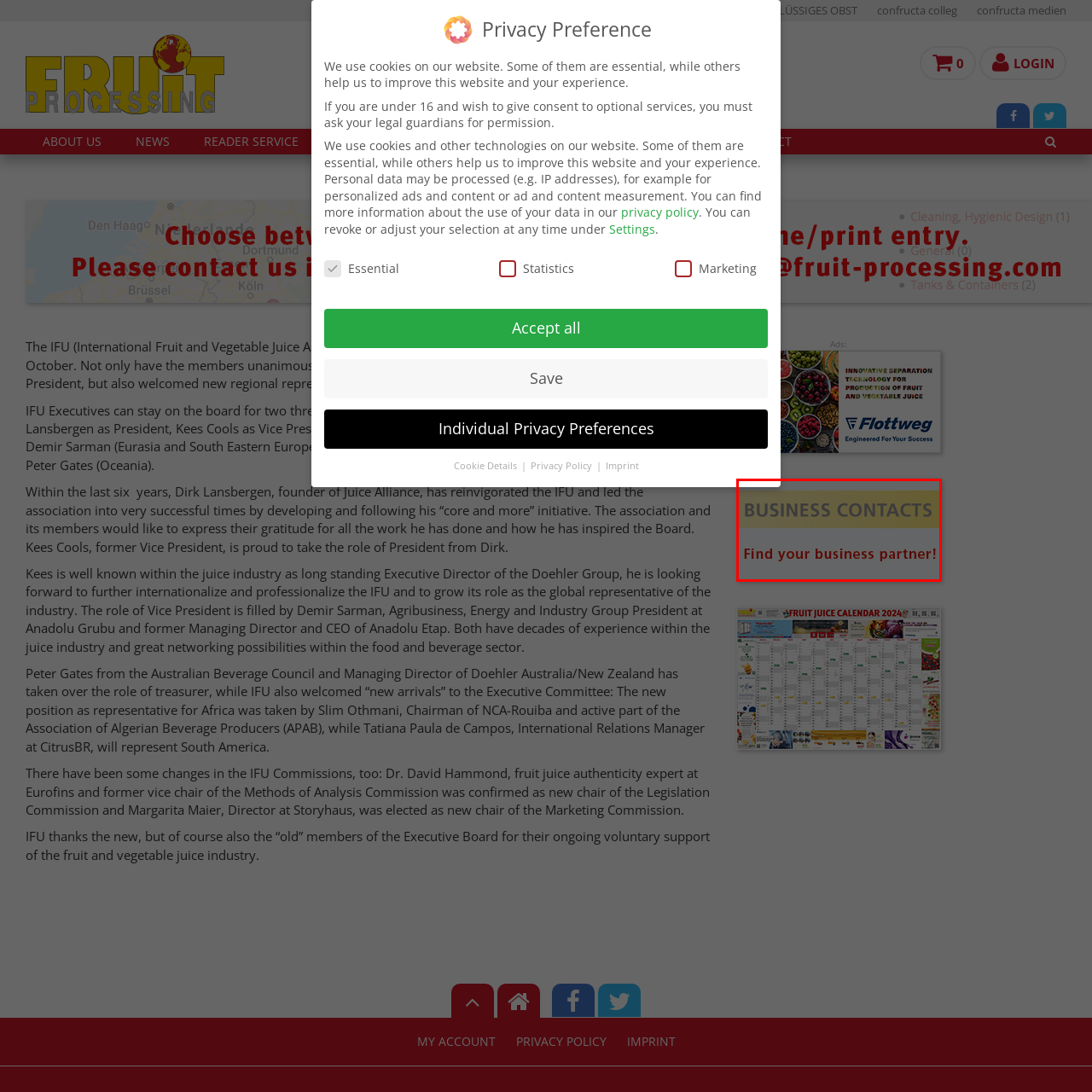What is the tone of the image?
Study the image within the red bounding box and provide a detailed response to the question.

The use of a bold font, modern color palette, and sleek design creates an inviting tone, which is further reinforced by the phrase 'Find your business partner!' that serves as a call to action, making the image appealing and encouraging to professionals seeking to establish connections.